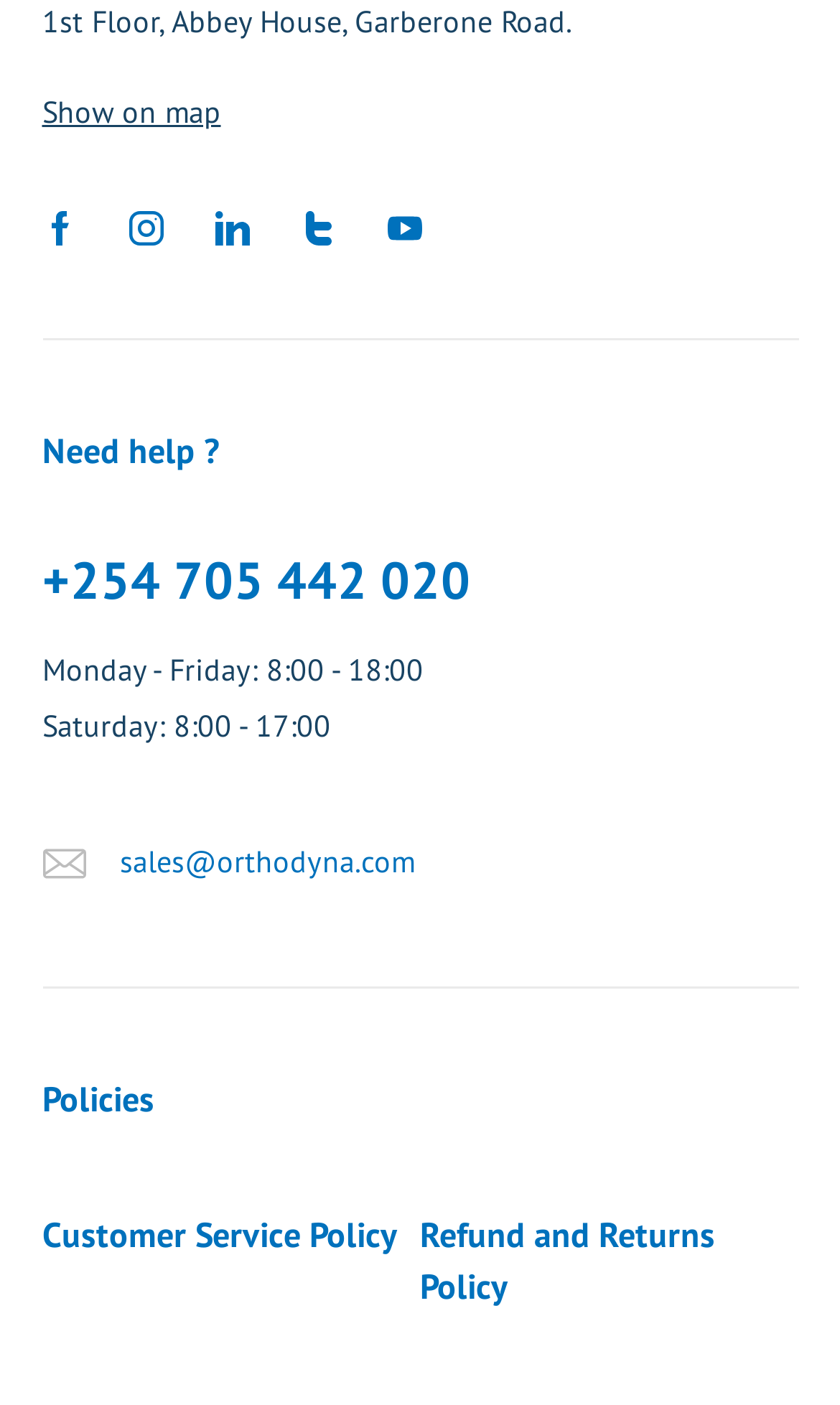How many social media links are there?
Respond with a short answer, either a single word or a phrase, based on the image.

5